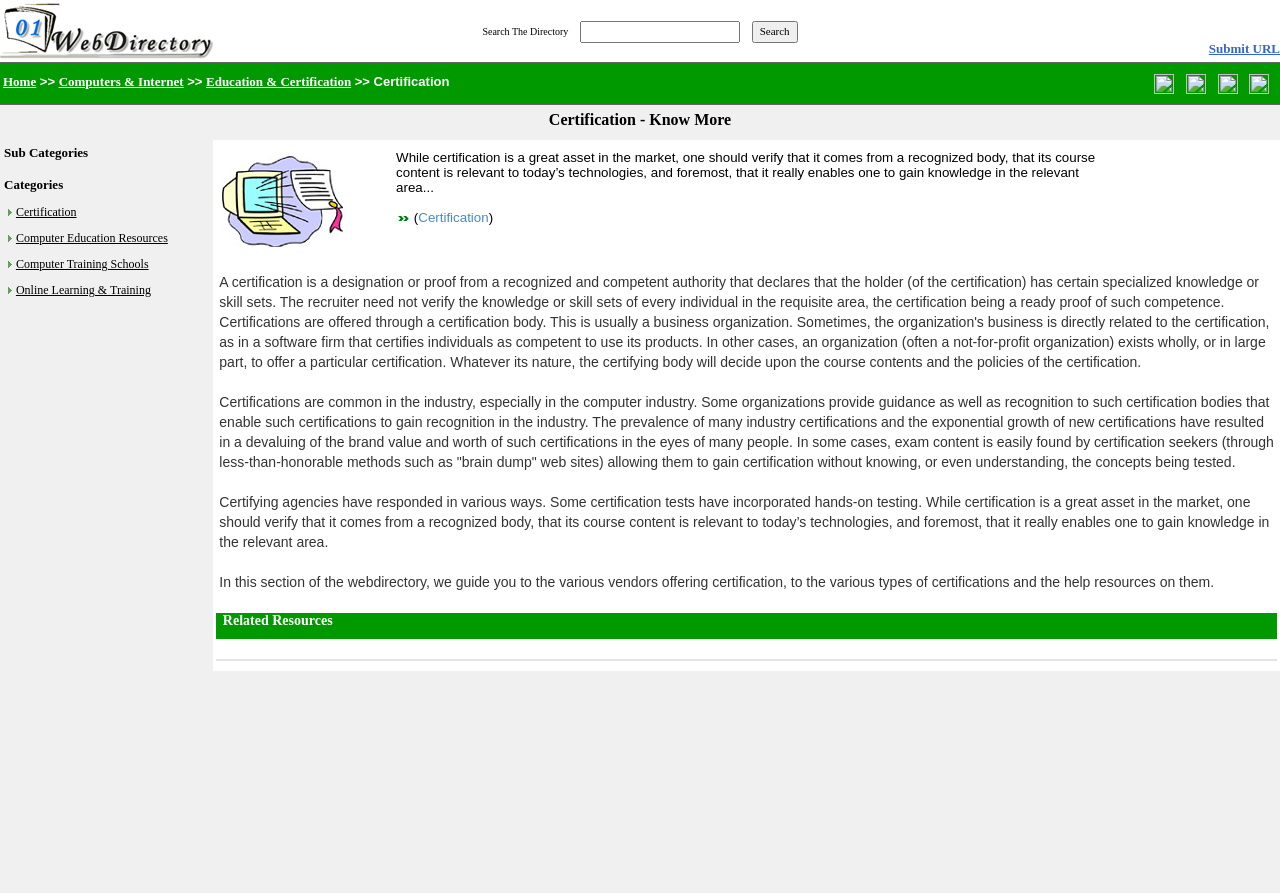Use a single word or phrase to answer the following:
What is the purpose of the 'Submit URL' link?

To submit a URL